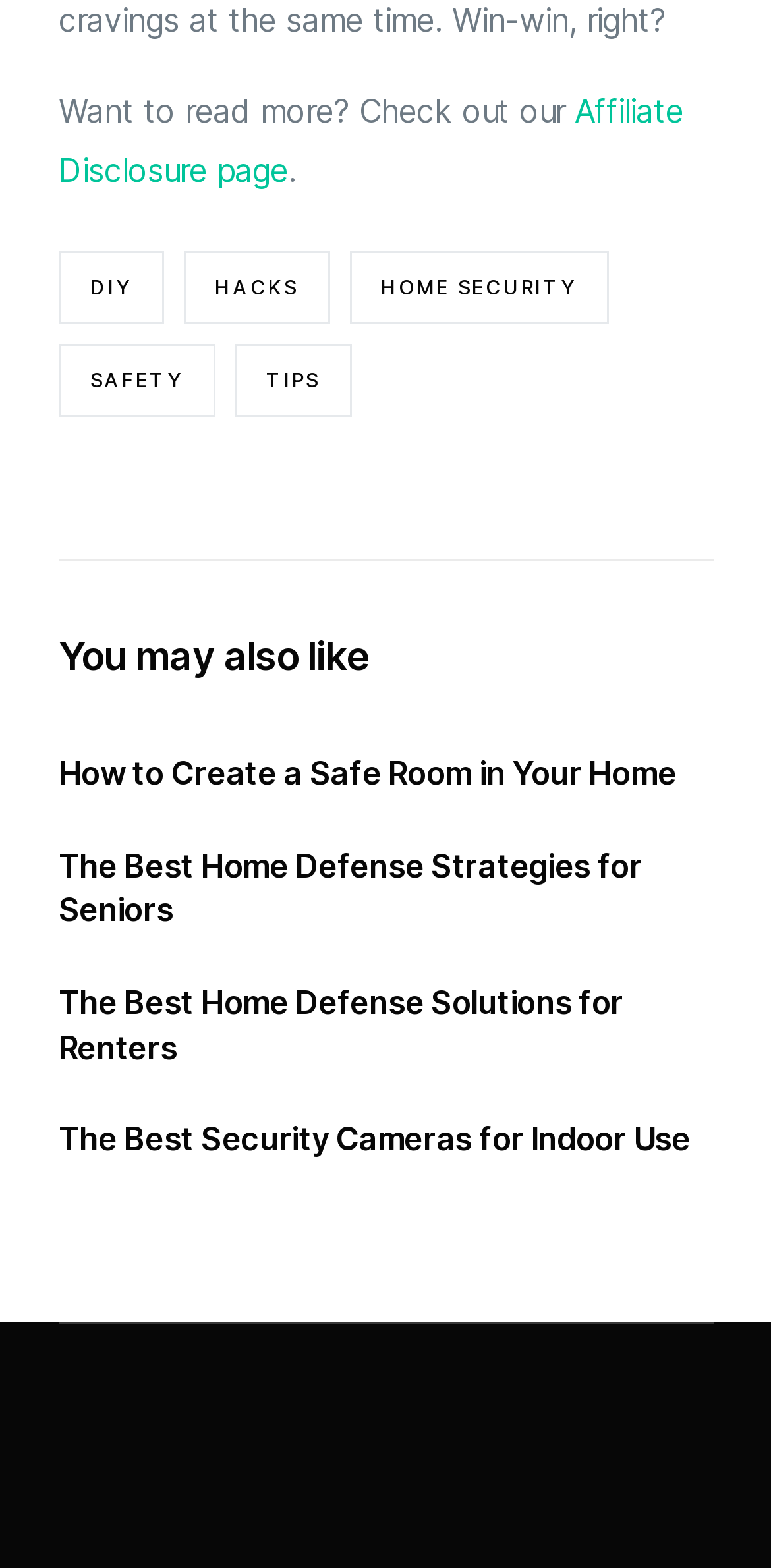What is the last link on the webpage?
From the image, provide a succinct answer in one word or a short phrase.

Off the Beaten Grid